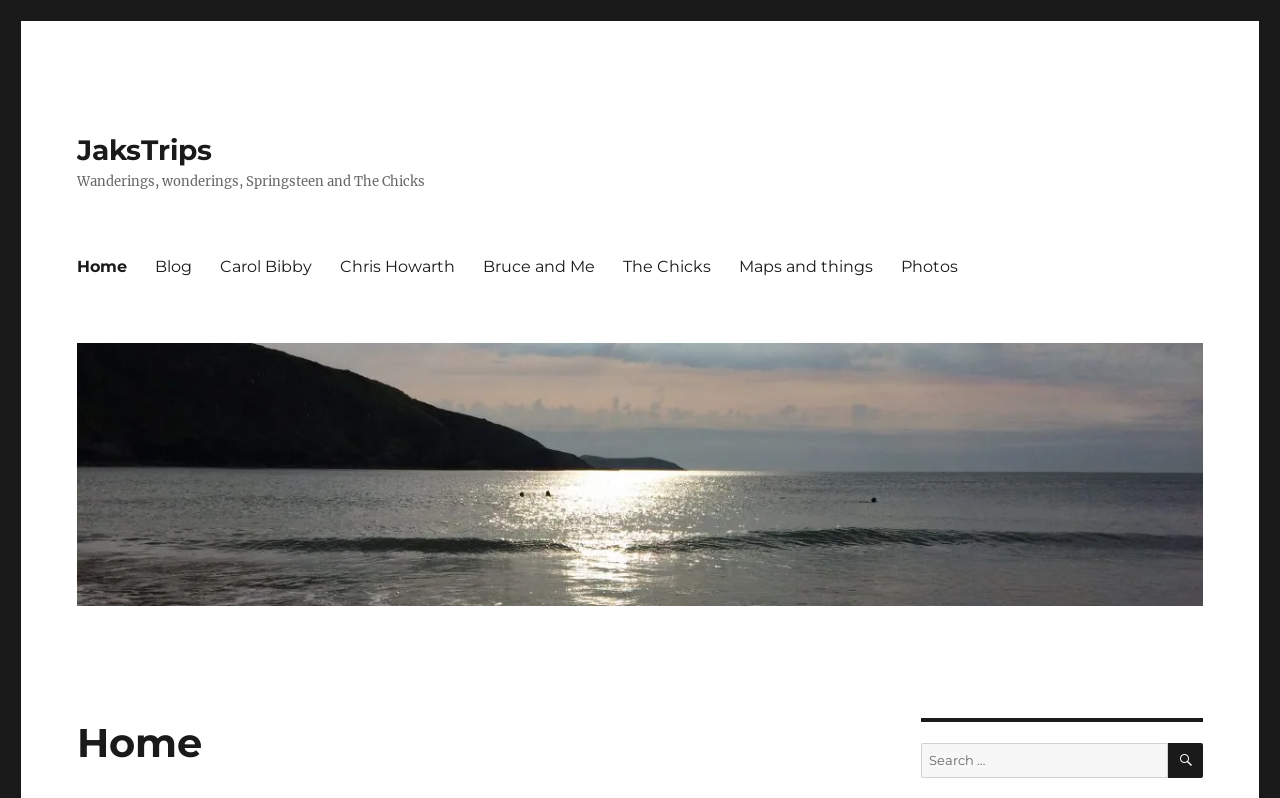Please specify the bounding box coordinates of the clickable section necessary to execute the following command: "search for something".

[0.72, 0.931, 0.94, 0.974]